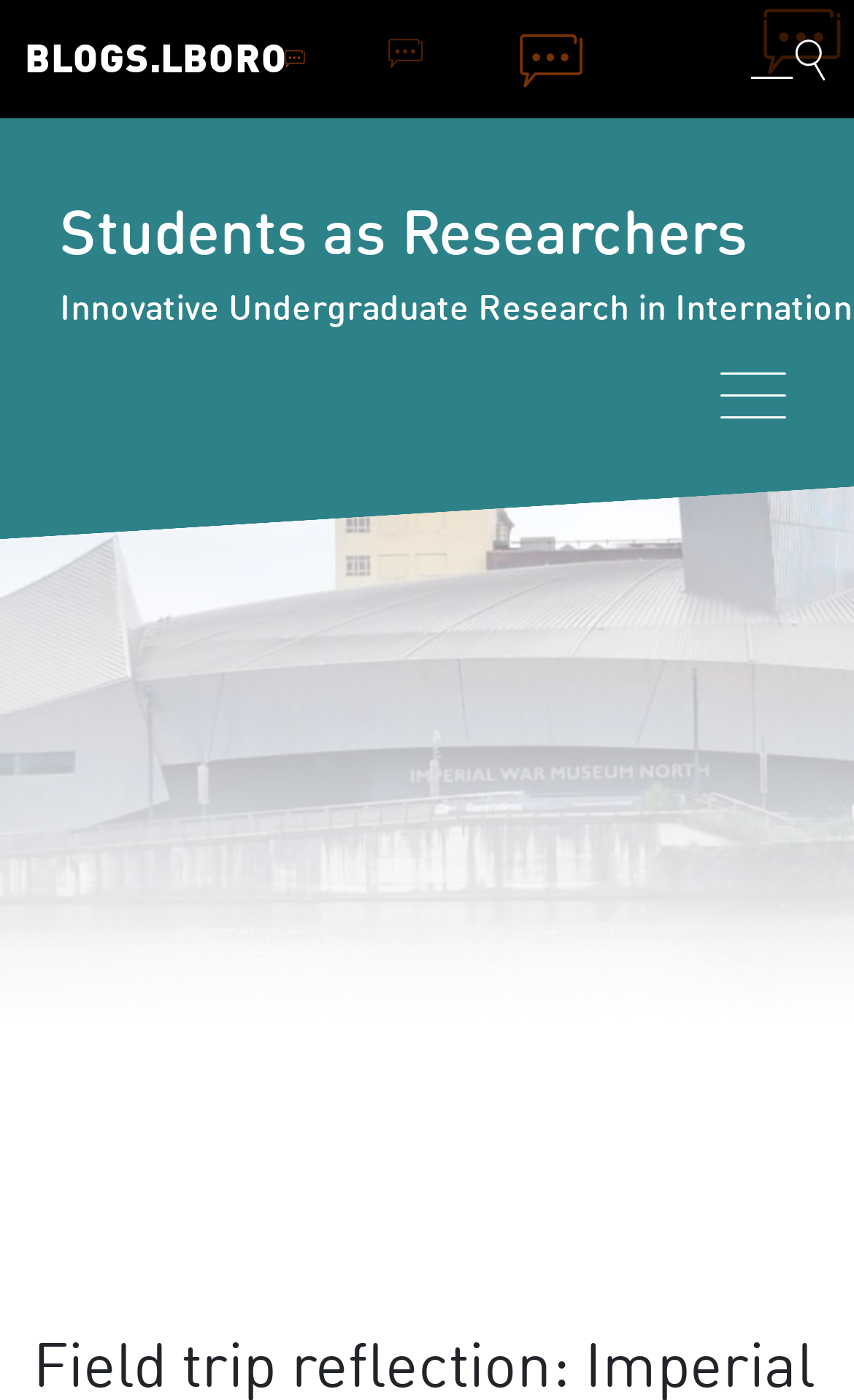Find the bounding box coordinates corresponding to the UI element with the description: "parent_node: BLOGS.LBORO aria-label="Toggle blog search"". The coordinates should be formatted as [left, top, right, bottom], with values as floats between 0 and 1.

[0.846, 0.013, 1.0, 0.072]